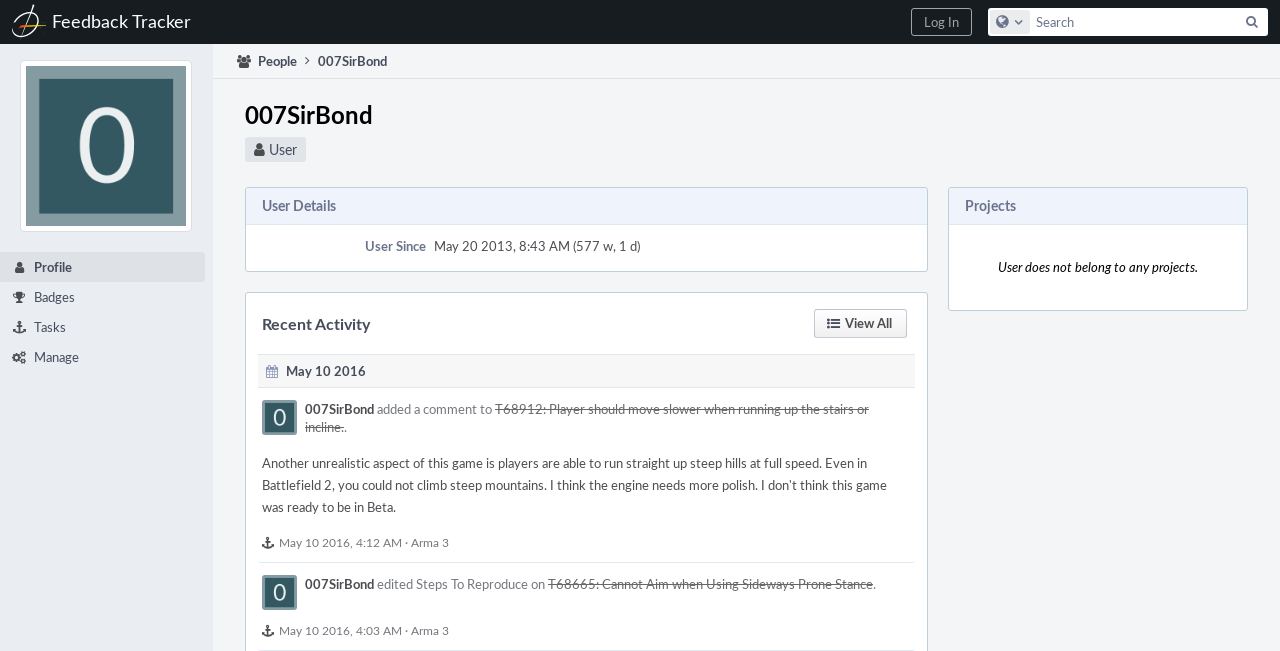From the webpage screenshot, predict the bounding box of the UI element that matches this description: "Log In".

[0.712, 0.012, 0.759, 0.055]